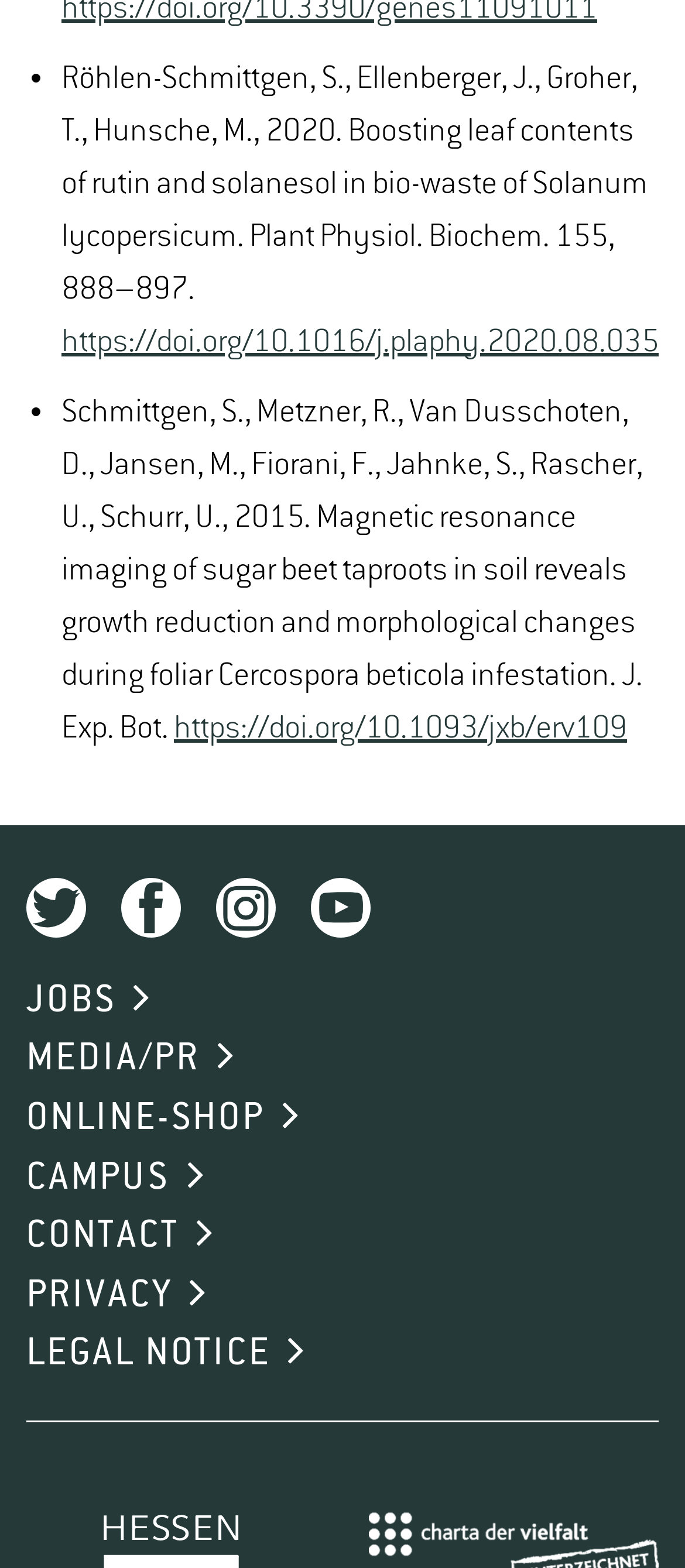Identify the bounding box coordinates for the element that needs to be clicked to fulfill this instruction: "Check the publication on J. Exp. Bot.". Provide the coordinates in the format of four float numbers between 0 and 1: [left, top, right, bottom].

[0.254, 0.453, 0.915, 0.476]